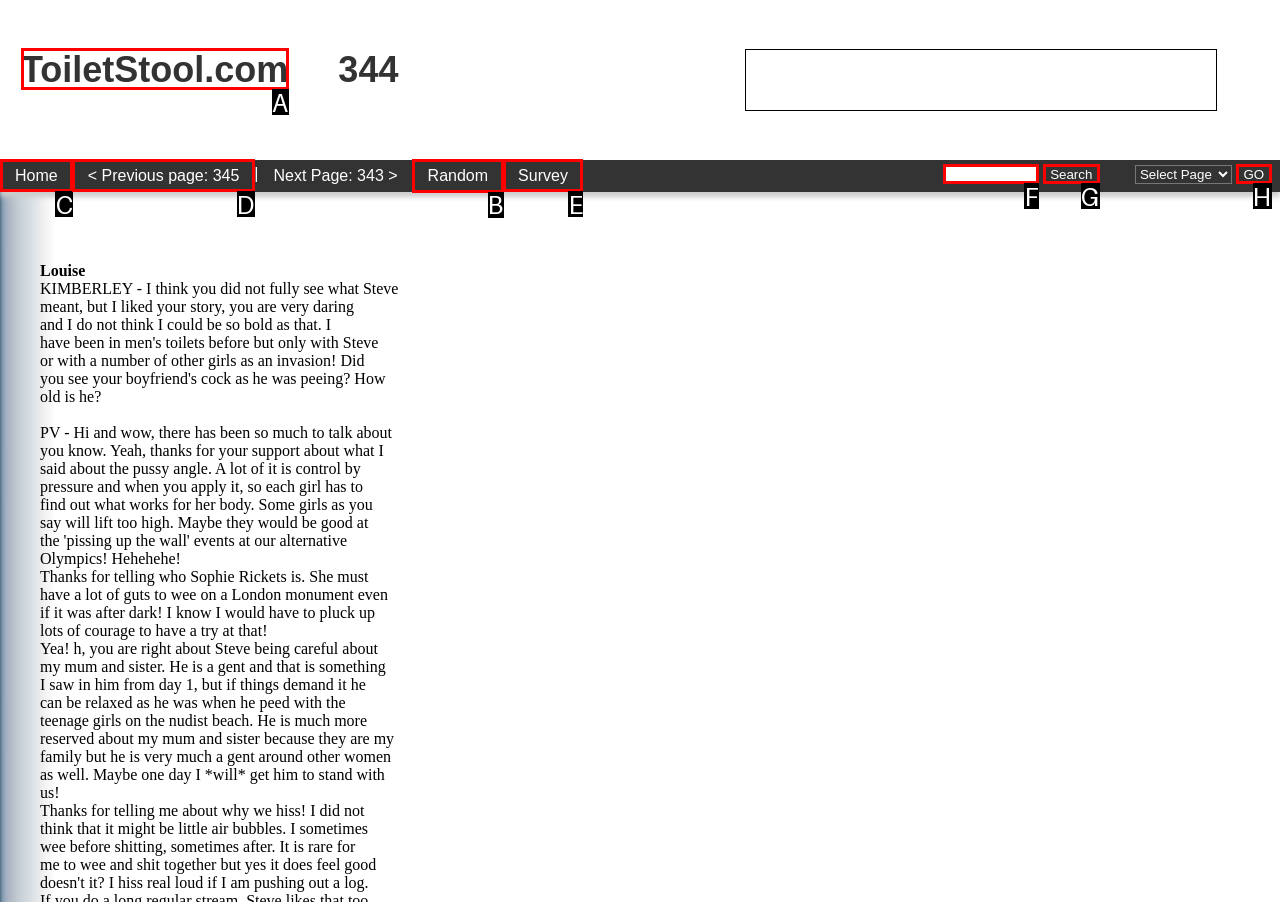Determine which option should be clicked to carry out this task: go to random page
State the letter of the correct choice from the provided options.

B